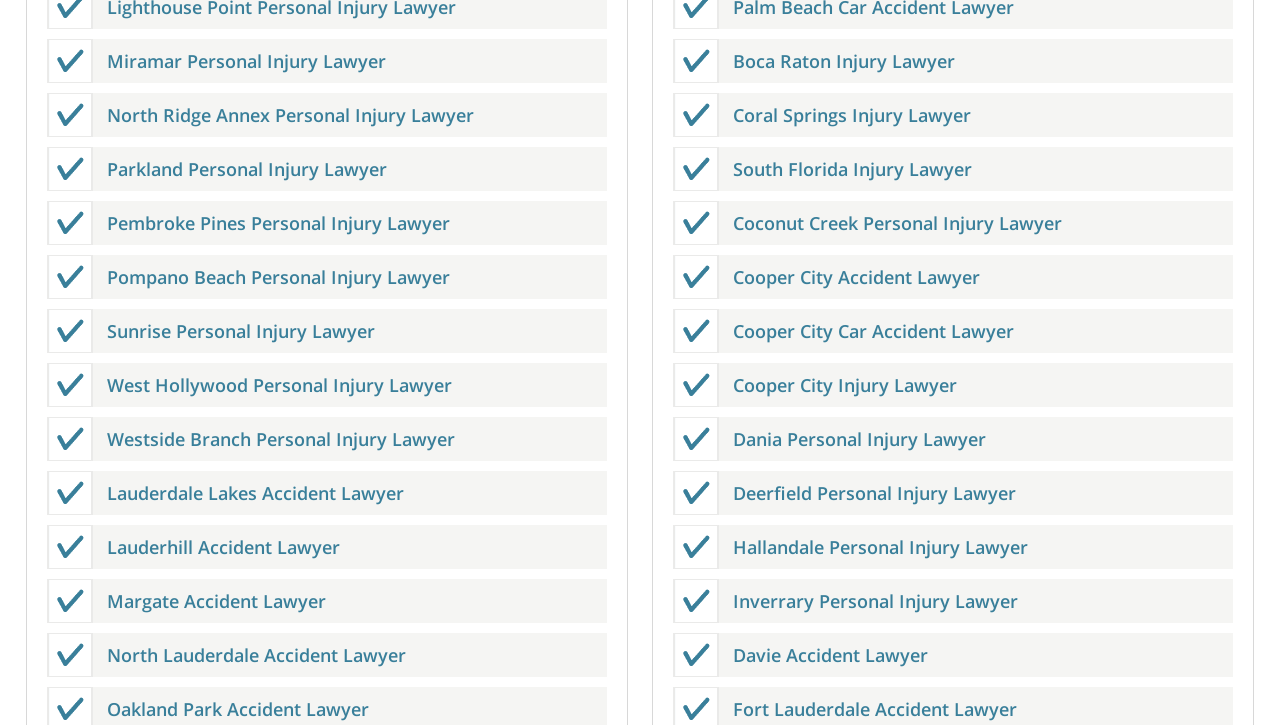How many personal injury lawyers are listed?
Answer the question with a single word or phrase derived from the image.

20